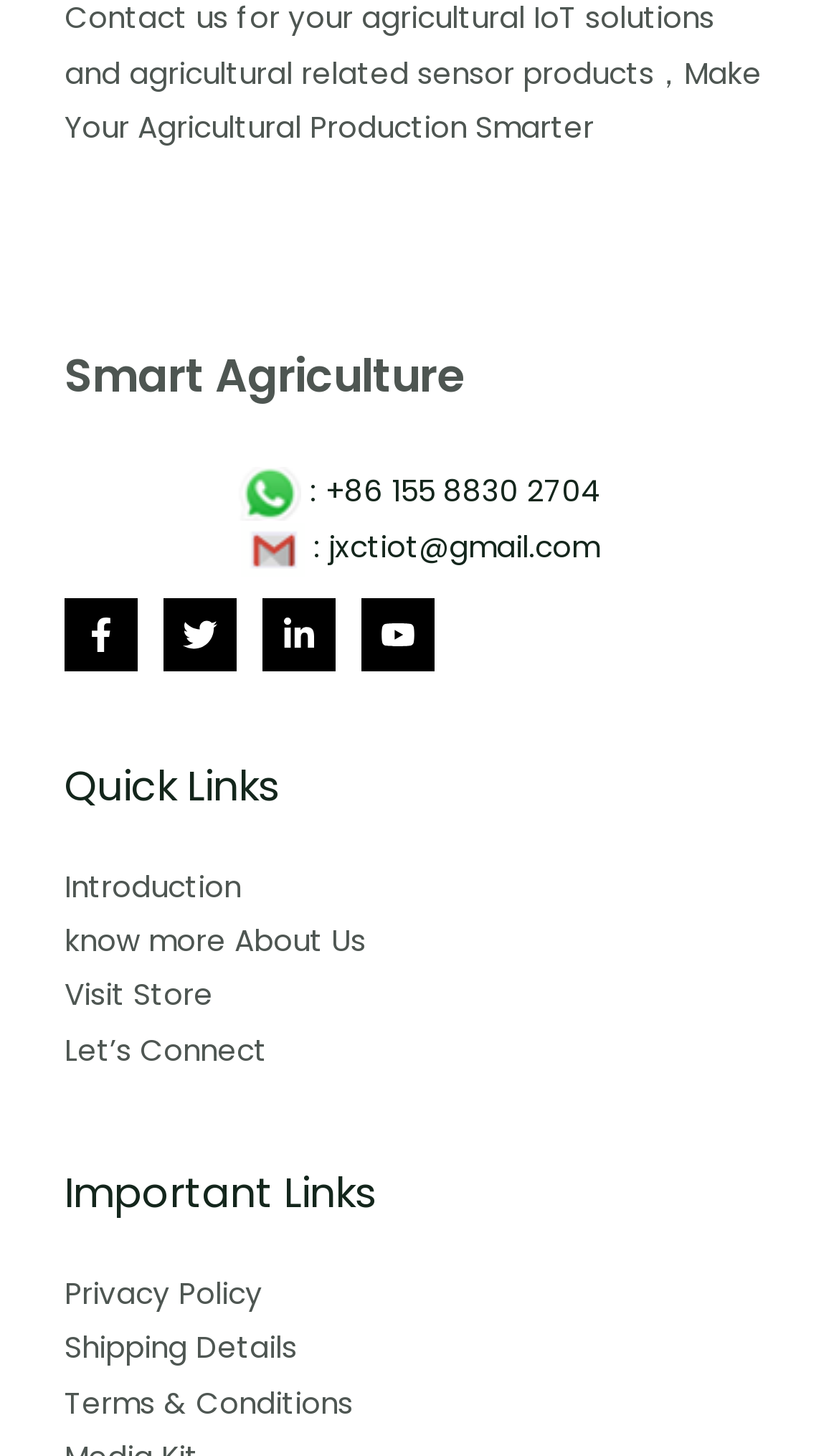Find the bounding box coordinates of the area that needs to be clicked in order to achieve the following instruction: "Go to Quick Links". The coordinates should be specified as four float numbers between 0 and 1, i.e., [left, top, right, bottom].

[0.077, 0.59, 0.923, 0.741]